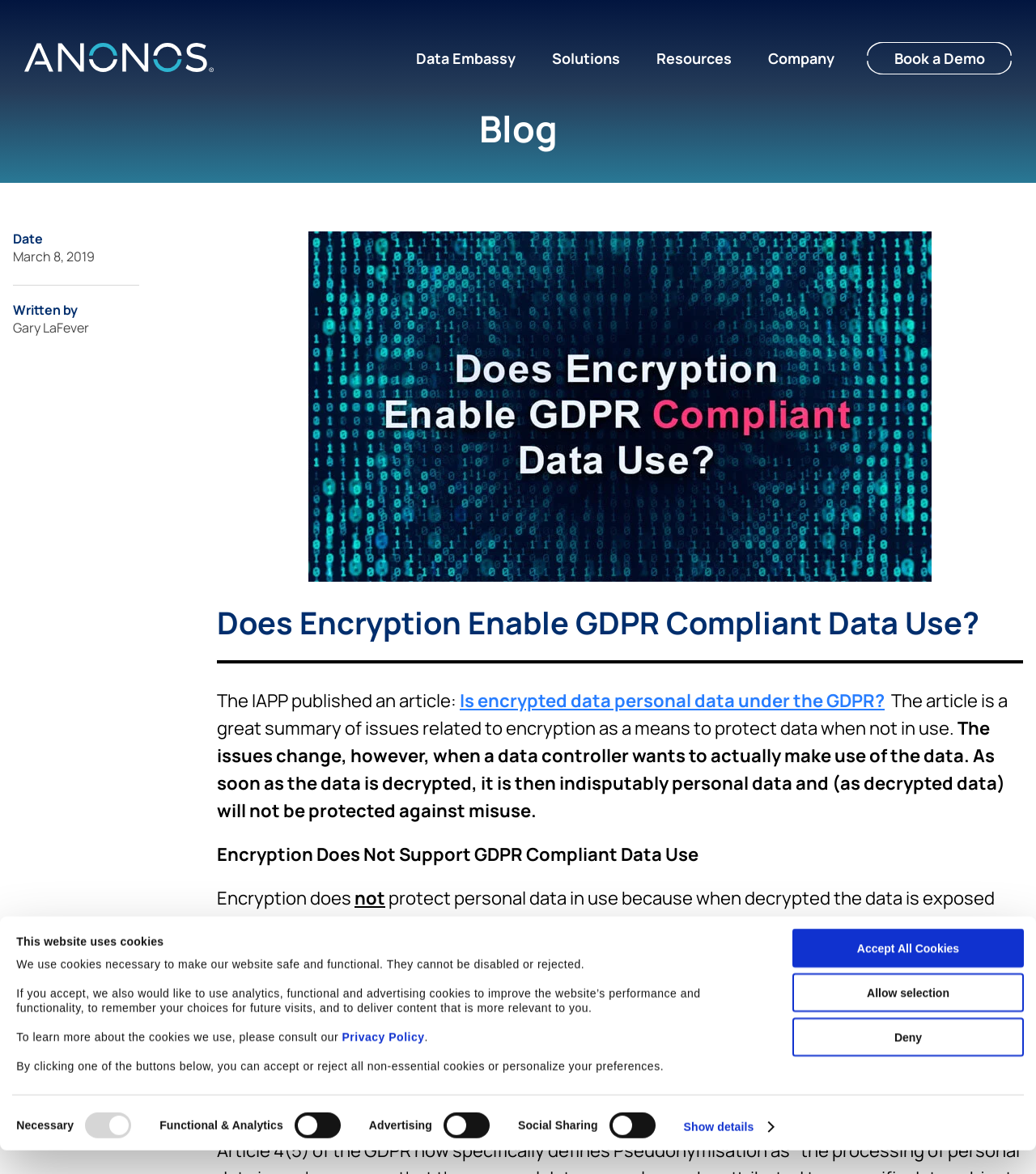Highlight the bounding box coordinates of the element that should be clicked to carry out the following instruction: "Click the link to the IAPP article". The coordinates must be given as four float numbers ranging from 0 to 1, i.e., [left, top, right, bottom].

[0.444, 0.586, 0.854, 0.607]